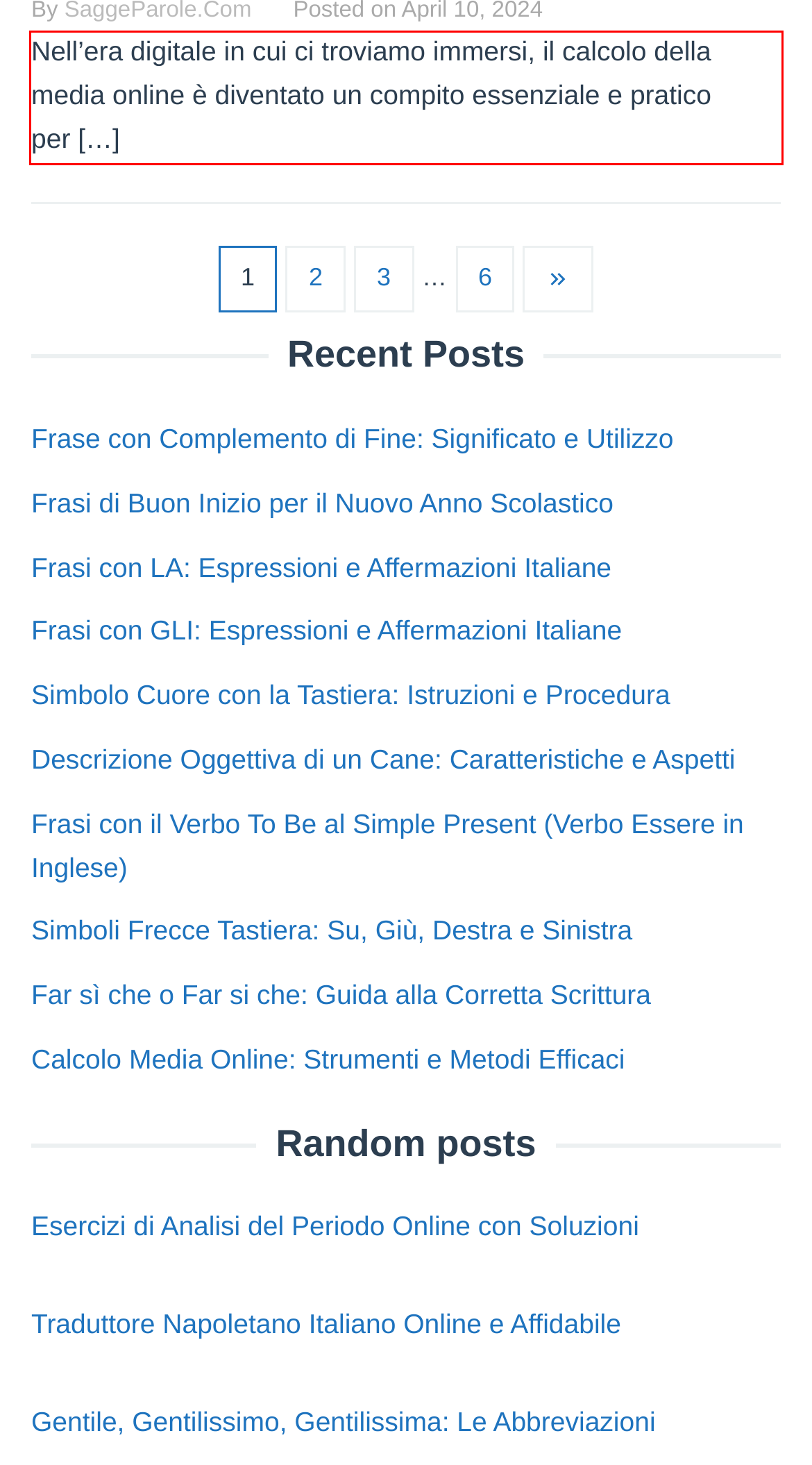Please identify the text within the red rectangular bounding box in the provided webpage screenshot.

Nell’era digitale in cui ci troviamo immersi, il calcolo della media online è diventato un compito essenziale e pratico per […]